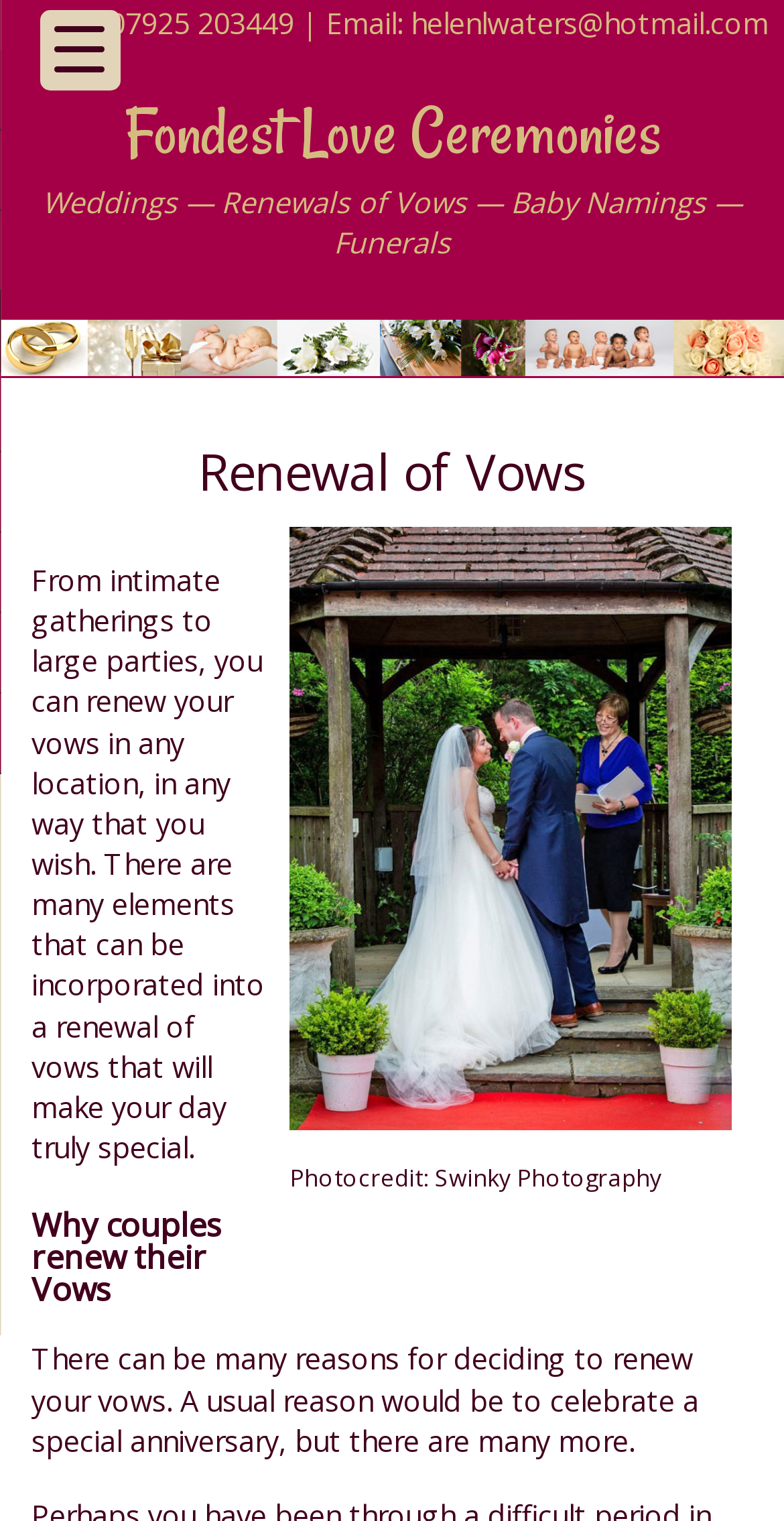Please provide a comprehensive response to the question below by analyzing the image: 
What is the name of the person leading the ceremony?

I found this information by looking at the image caption, which says 'Renewal of vows, with Helen Waters of Fondest Love'.